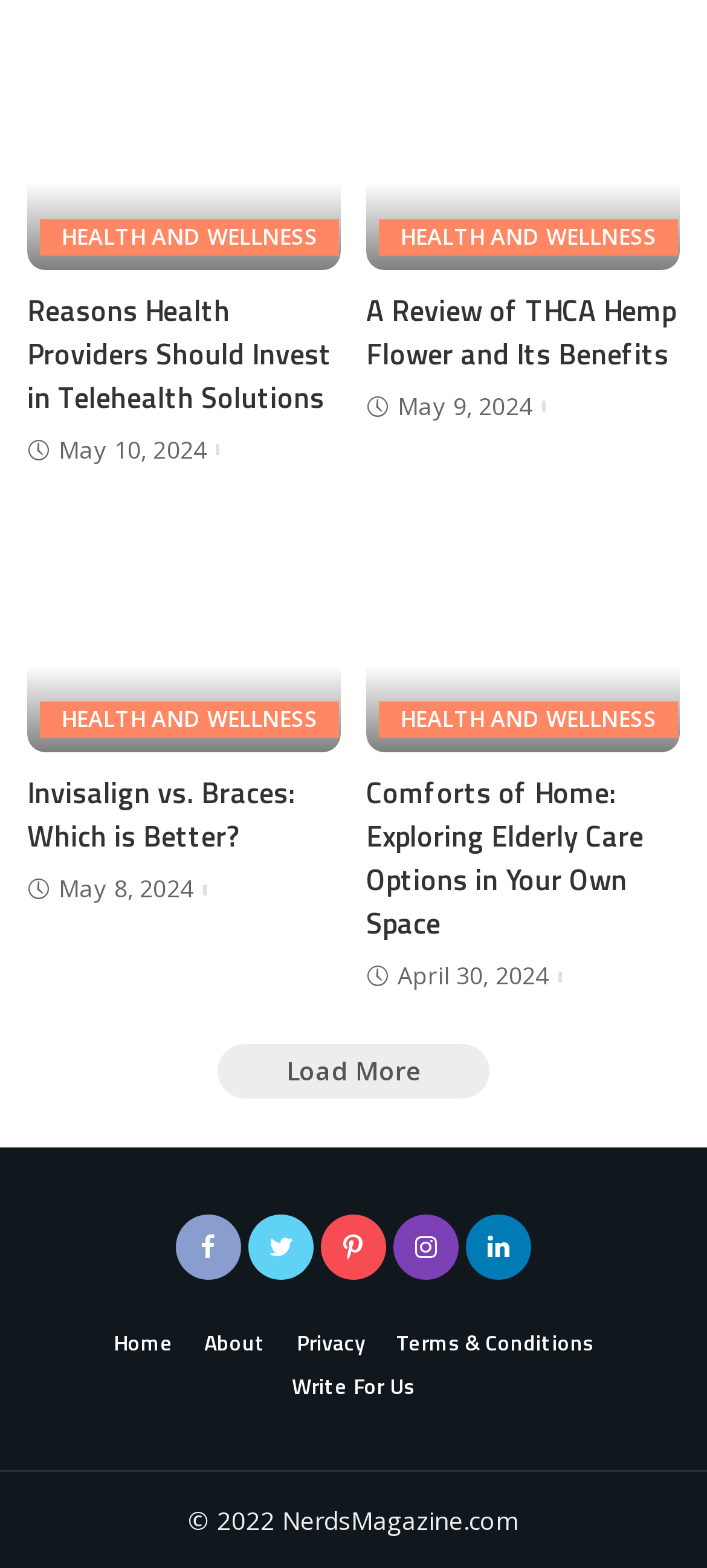What is the image description of the third article?
Using the picture, provide a one-word or short phrase answer.

girl inserting clear teeth straightening brace